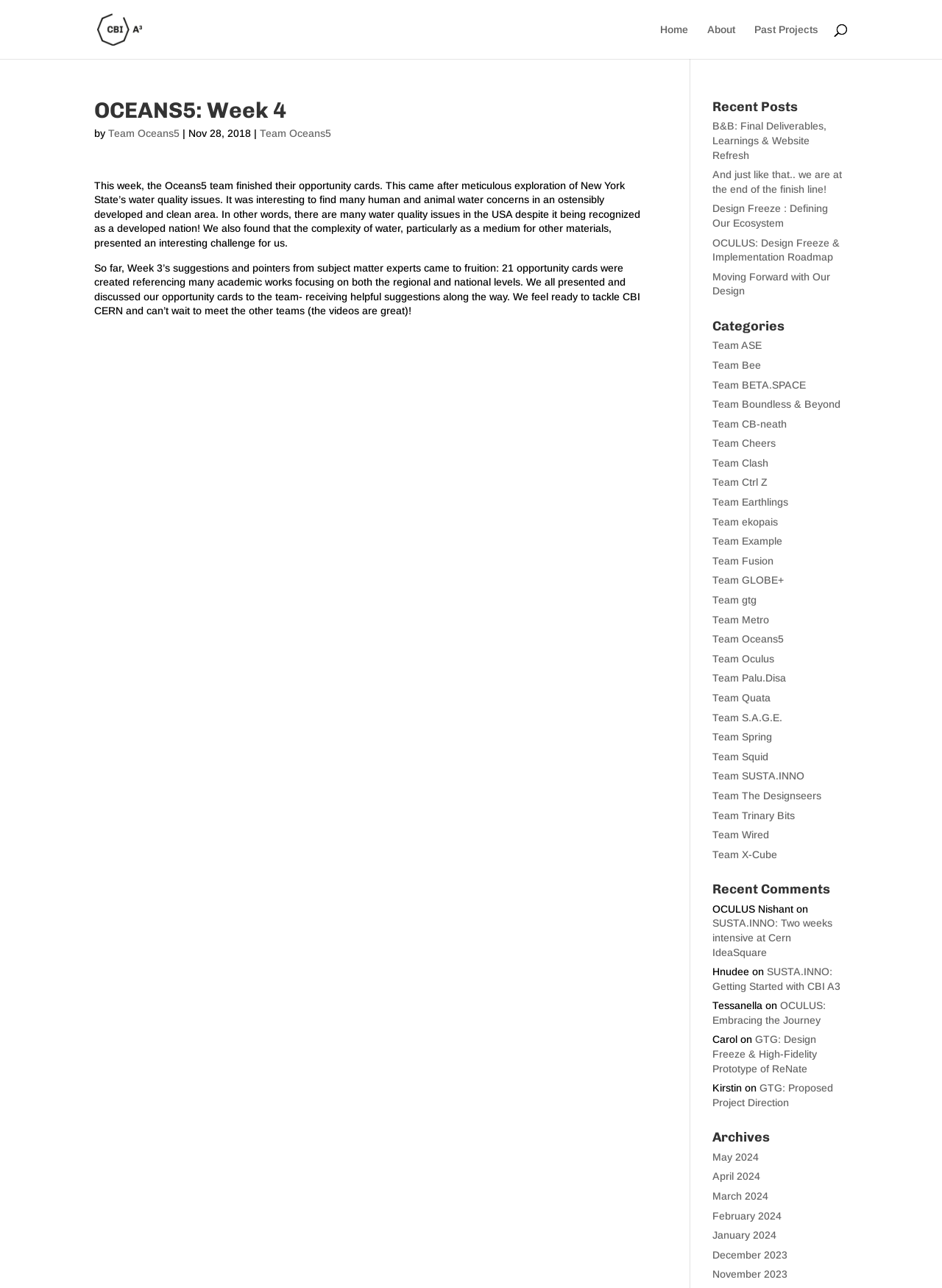Identify the bounding box coordinates of the region that should be clicked to execute the following instruction: "Search for something".

[0.1, 0.0, 0.9, 0.001]